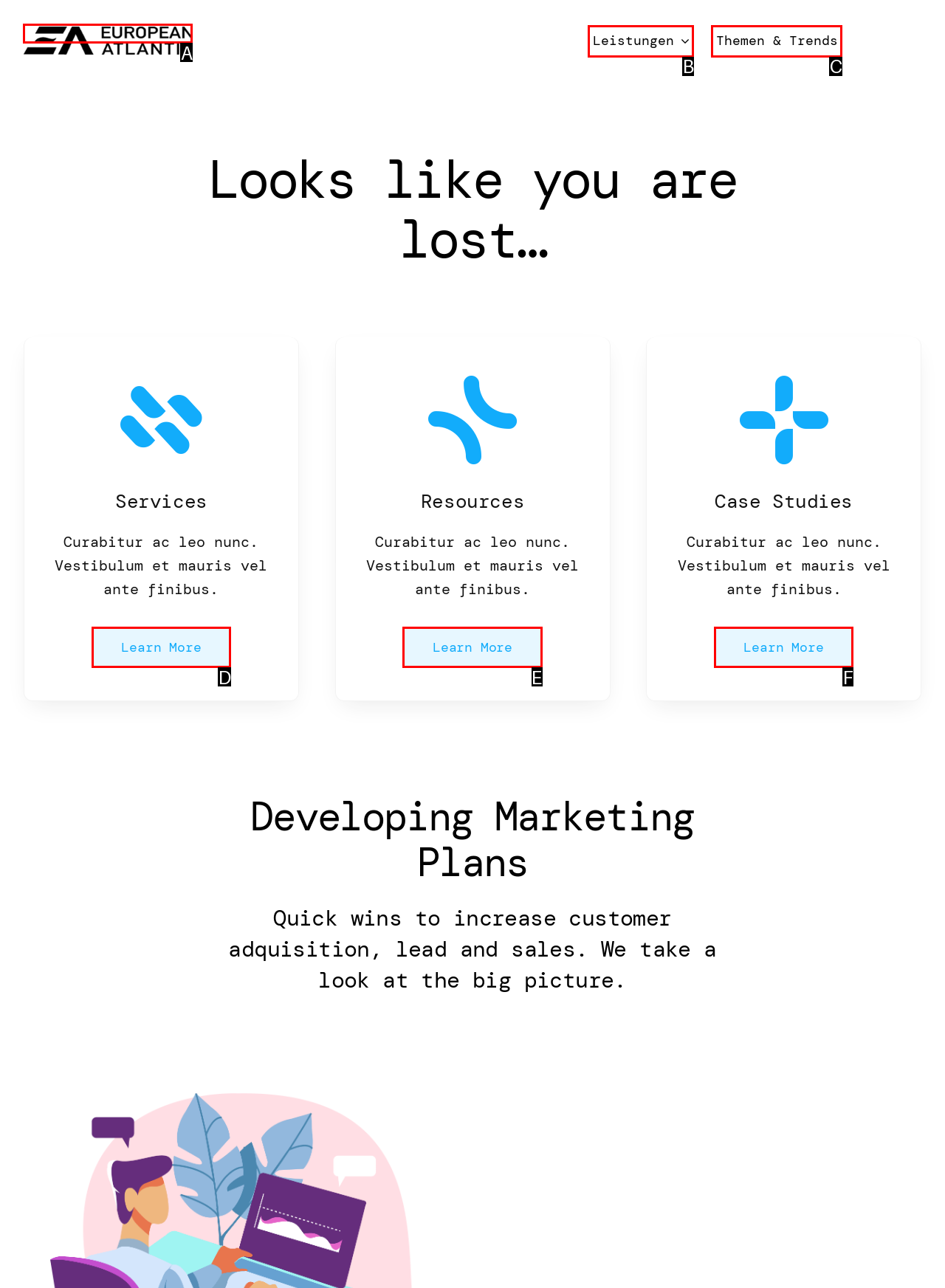Determine which option matches the description: aria-label="EA_Logo_B_transparent_1024". Answer using the letter of the option.

A